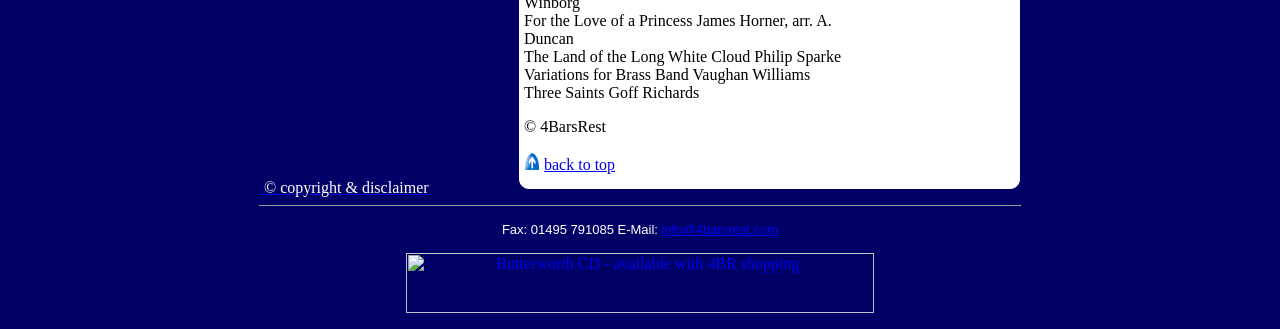Using the provided element description: "Sawmill", determine the bounding box coordinates of the corresponding UI element in the screenshot.

None